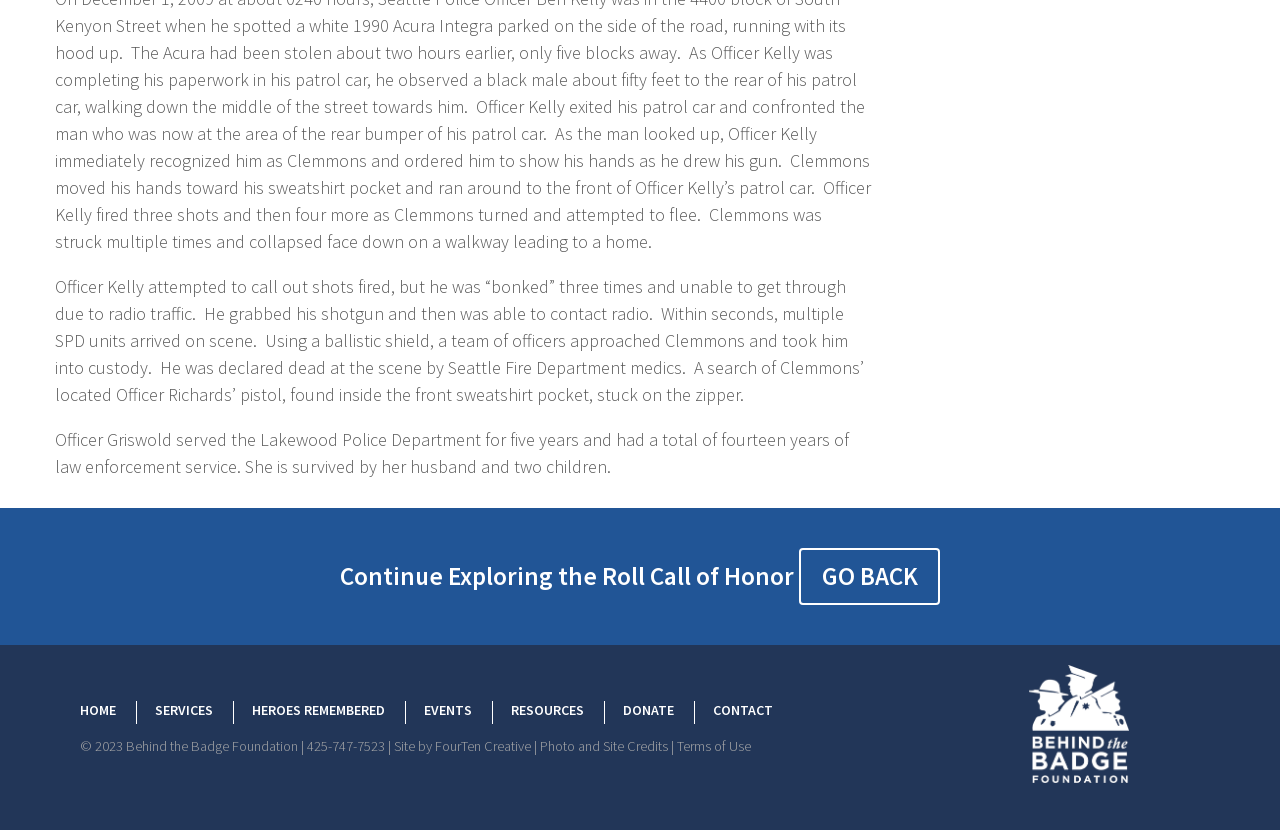Determine the bounding box for the UI element that matches this description: "Go Back".

[0.624, 0.661, 0.734, 0.729]